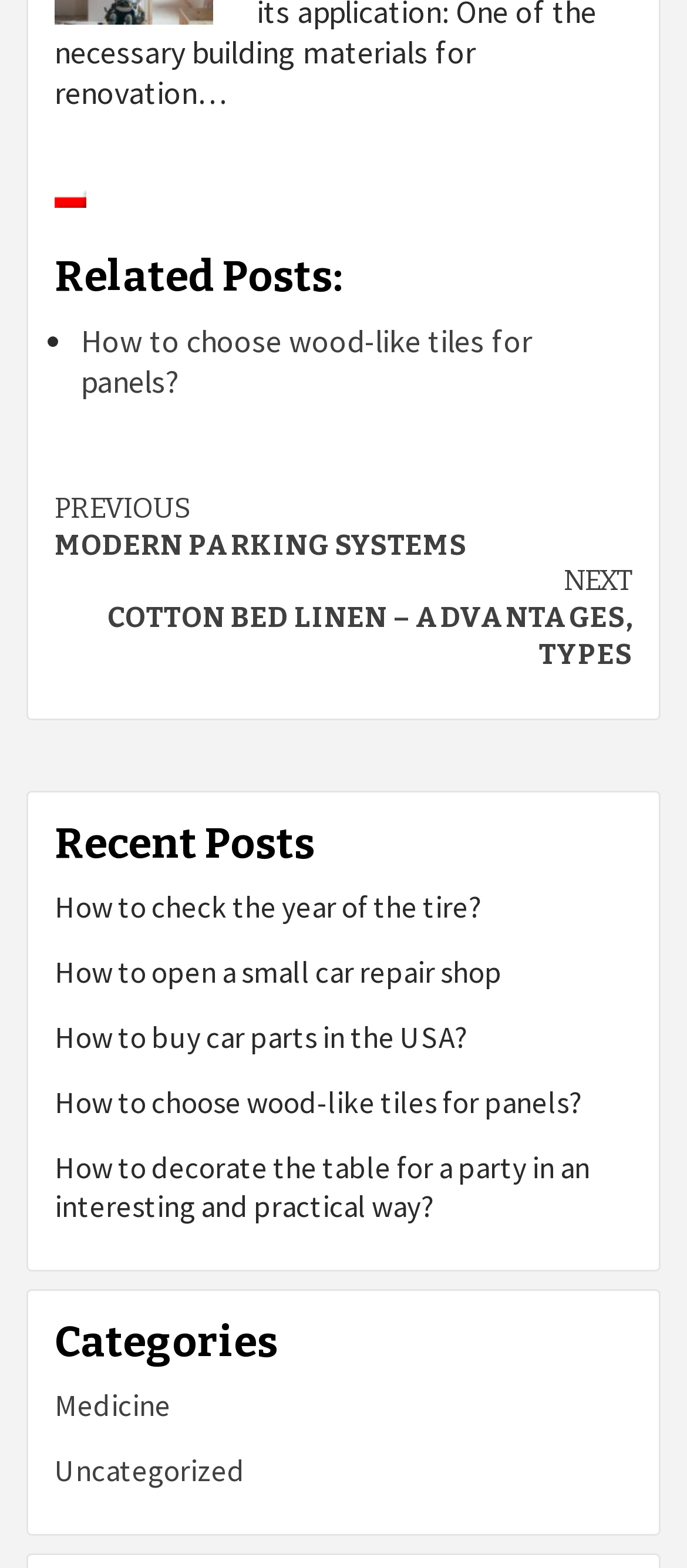Please identify the bounding box coordinates of the element's region that I should click in order to complete the following instruction: "View 'Recent Posts'". The bounding box coordinates consist of four float numbers between 0 and 1, i.e., [left, top, right, bottom].

[0.079, 0.522, 0.921, 0.554]